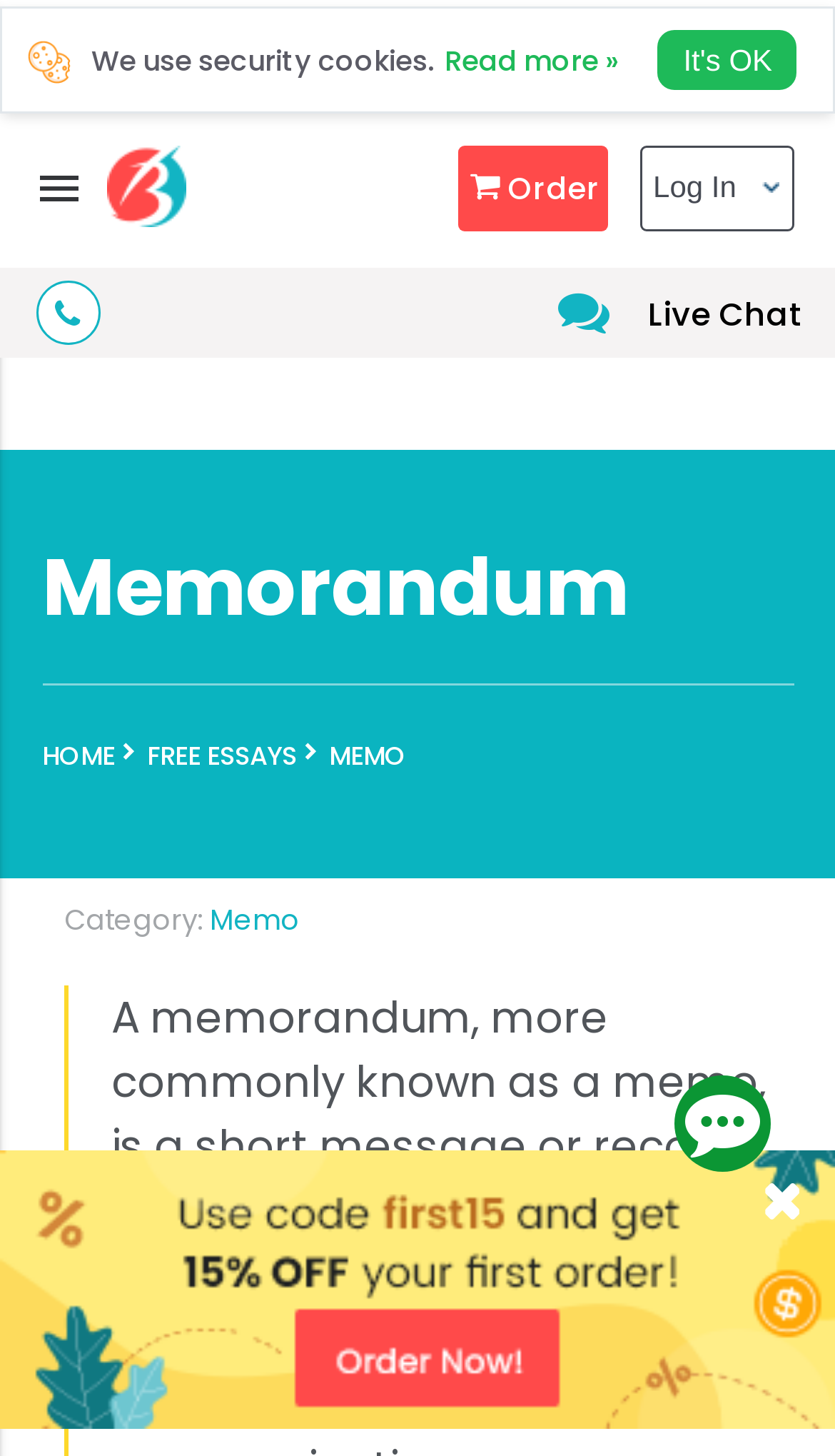Identify the bounding box coordinates of the region I need to click to complete this instruction: "Go to the 'HOME' page".

[0.05, 0.466, 0.176, 0.564]